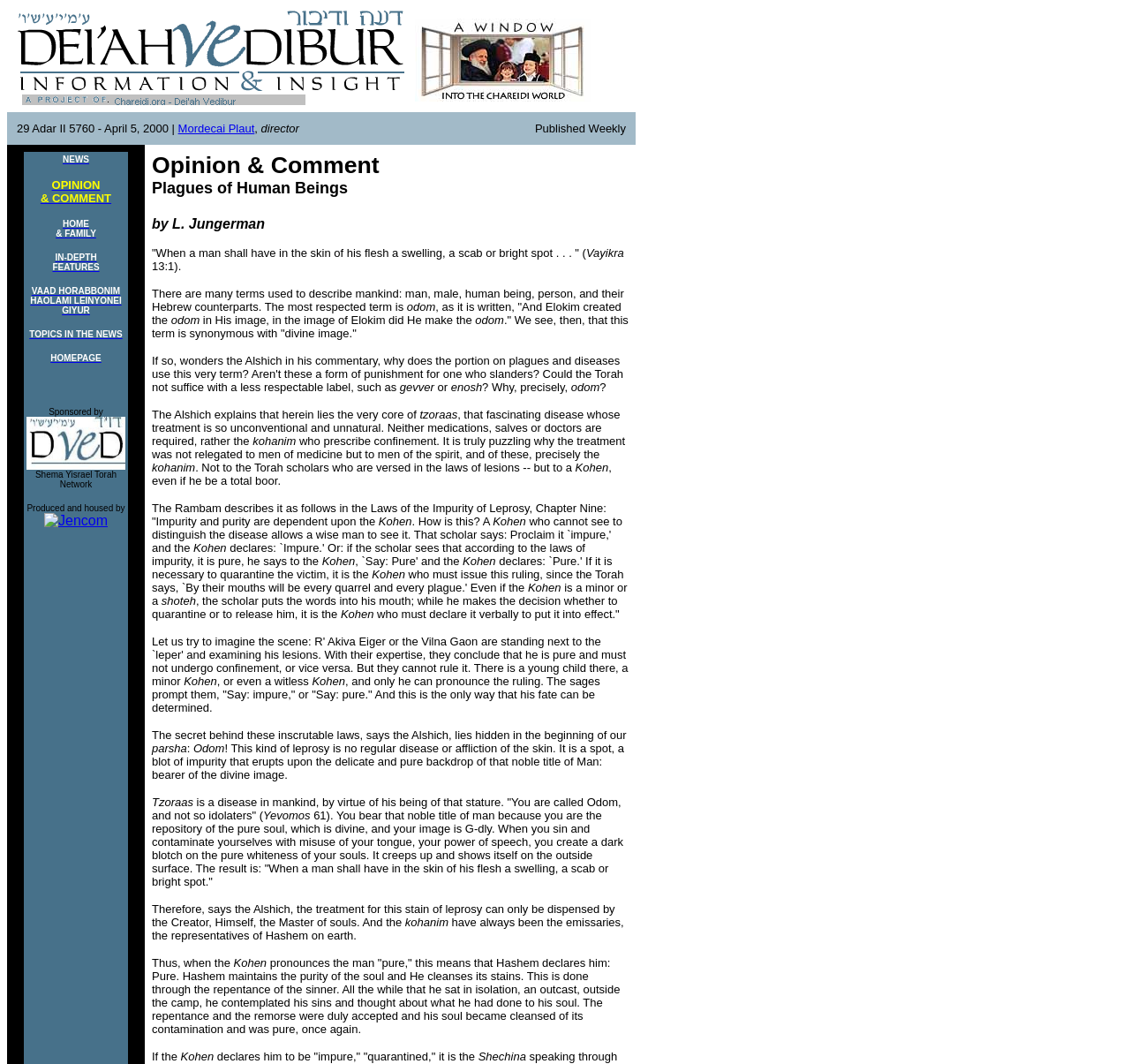Use a single word or phrase to answer this question: 
What is the name of the Torah network that sponsors the website?

Shema Yisrael Torah Network